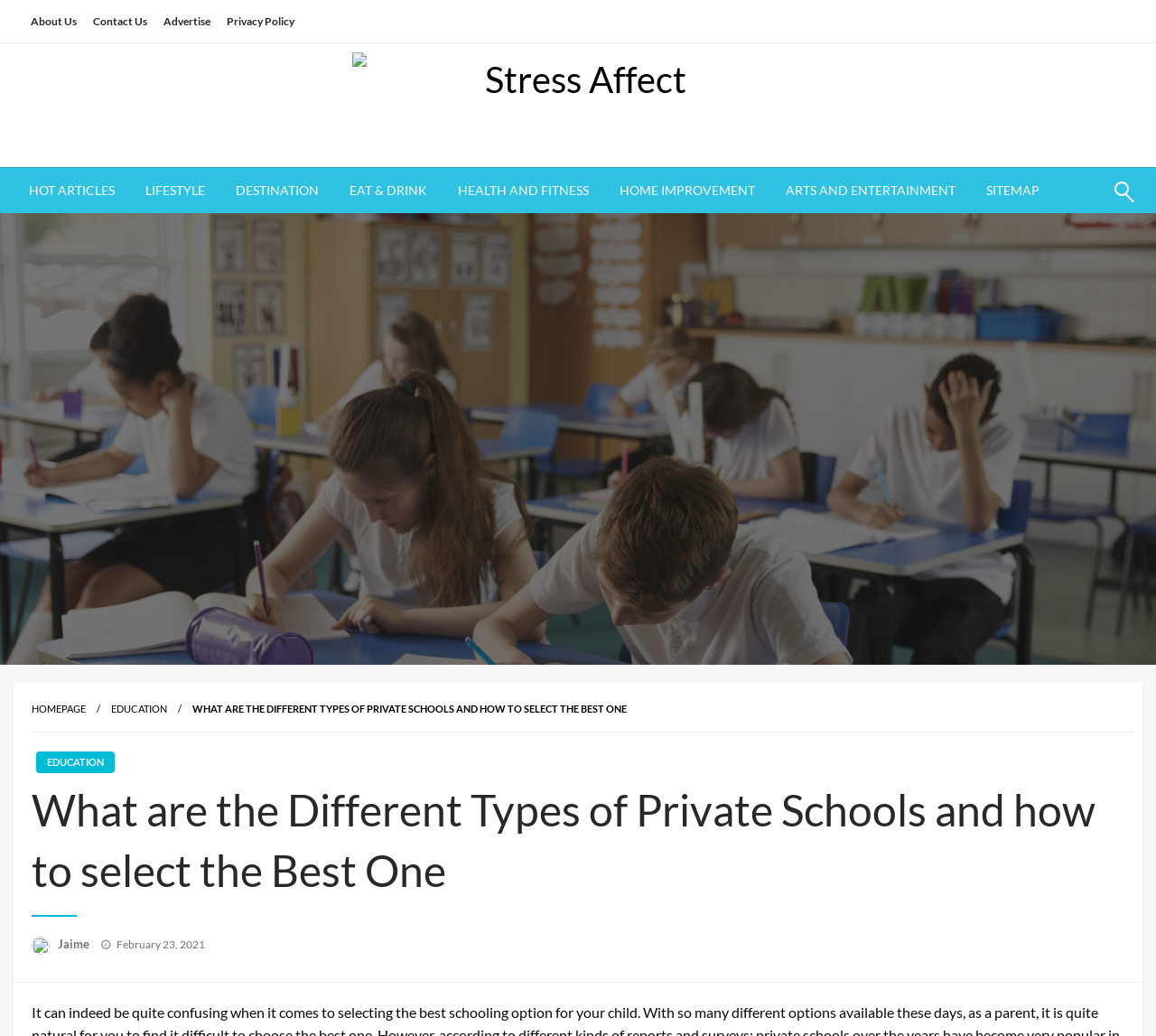Provide an in-depth description of the elements and layout of the webpage.

The webpage appears to be an article or blog post about private schools, specifically discussing the different types and how to select the best one. At the top of the page, there are several links to other sections of the website, including "About Us", "Contact Us", "Advertise", and "Privacy Policy". 

Below these links, there is a prominent image with the text "Stress Affect" and a heading with the same title. To the right of the image, there is a static text "Building the Nation". 

A horizontal menu bar is located below the image, with several menu items including "HOT ARTICLES", "LIFESTYLE", "DESTINATION", "EAT & DRINK", "HEALTH AND FITNESS", "HOME IMPROVEMENT", "ARTS AND ENTERTAINMENT", and "SITEMAP". Each menu item has a corresponding link.

On the right side of the page, there is a search box with a "Search" button. 

The main content of the page starts with a link to the "HOMEPAGE" and a link to the "EDUCATION" section. The title of the article "What are the Different Types of Private Schools and how to select the Best One" is displayed prominently in a strong font. 

Below the title, there is a heading with the same title, followed by an image and a link to the author "Jaime". The date "February 23, 2021" is displayed below the author's name.